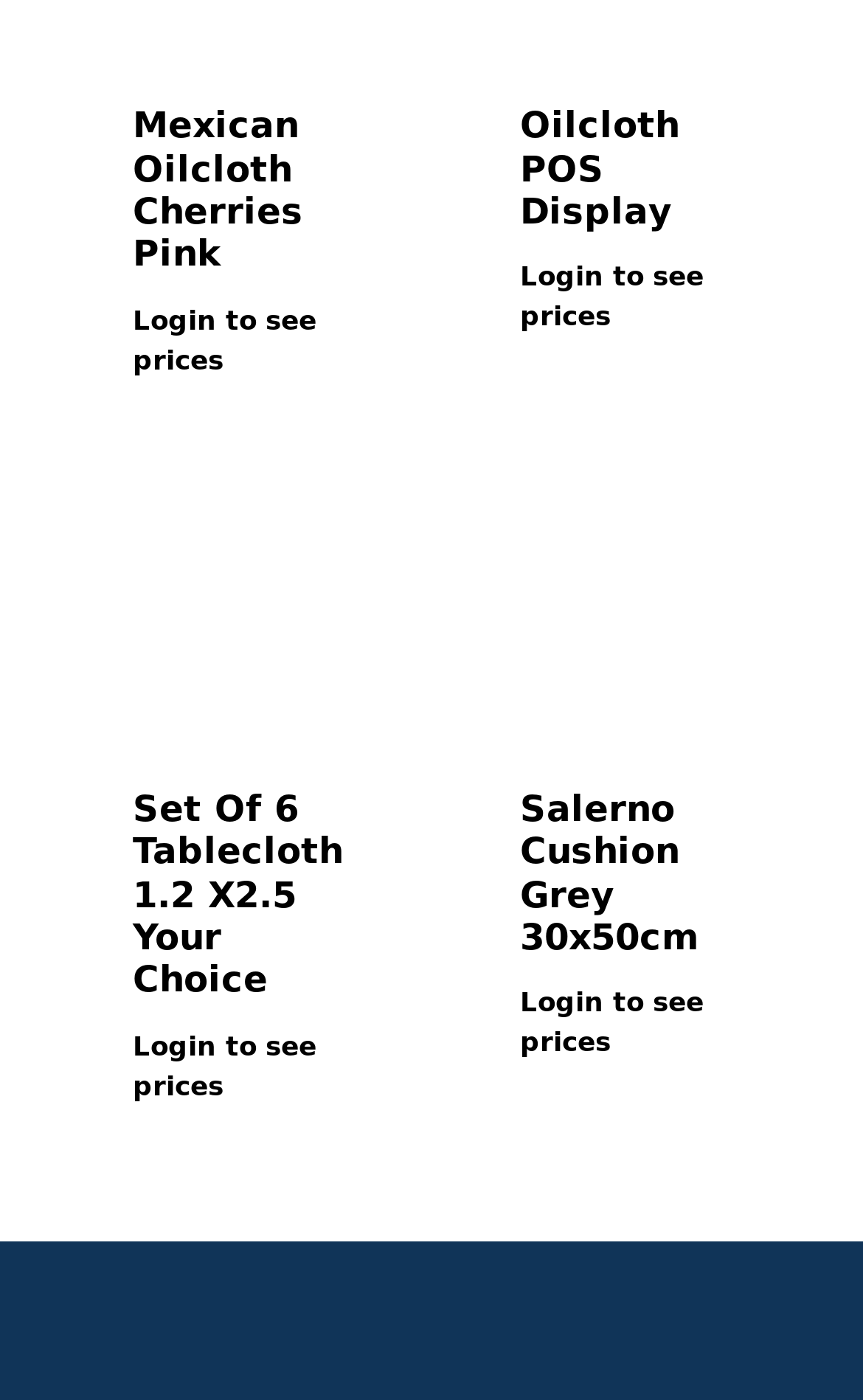Find the bounding box of the element with the following description: "Fleet". The coordinates must be four float numbers between 0 and 1, formatted as [left, top, right, bottom].

None